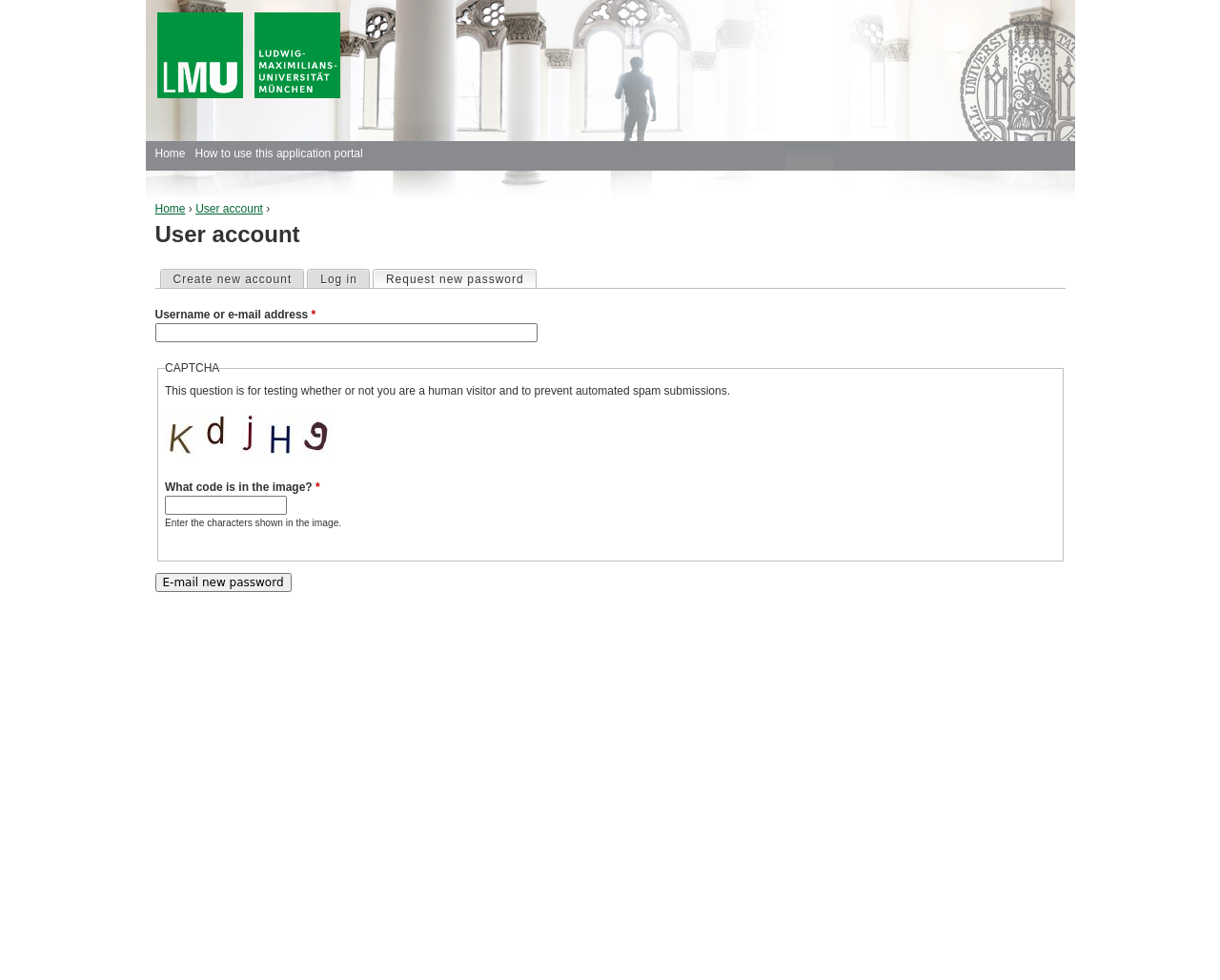Based on the visual content of the image, answer the question thoroughly: What is the button below the CAPTCHA?

I determined the button below the CAPTCHA by looking at the elements in the vertical order. The button 'E-mail new password' is located below the CAPTCHA group.